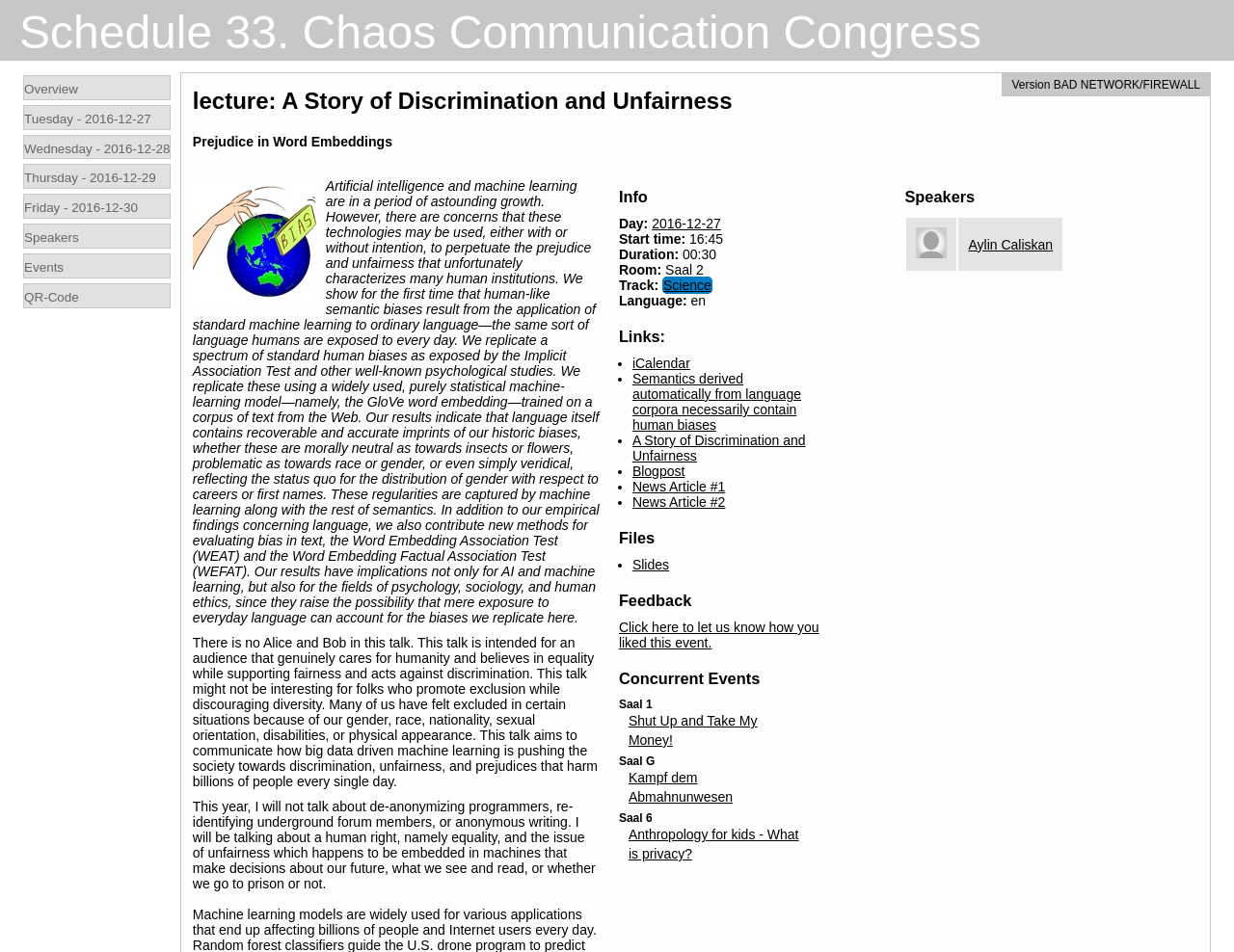Locate the bounding box coordinates of the item that should be clicked to fulfill the instruction: "Click on the link to the slides".

[0.512, 0.585, 0.542, 0.601]